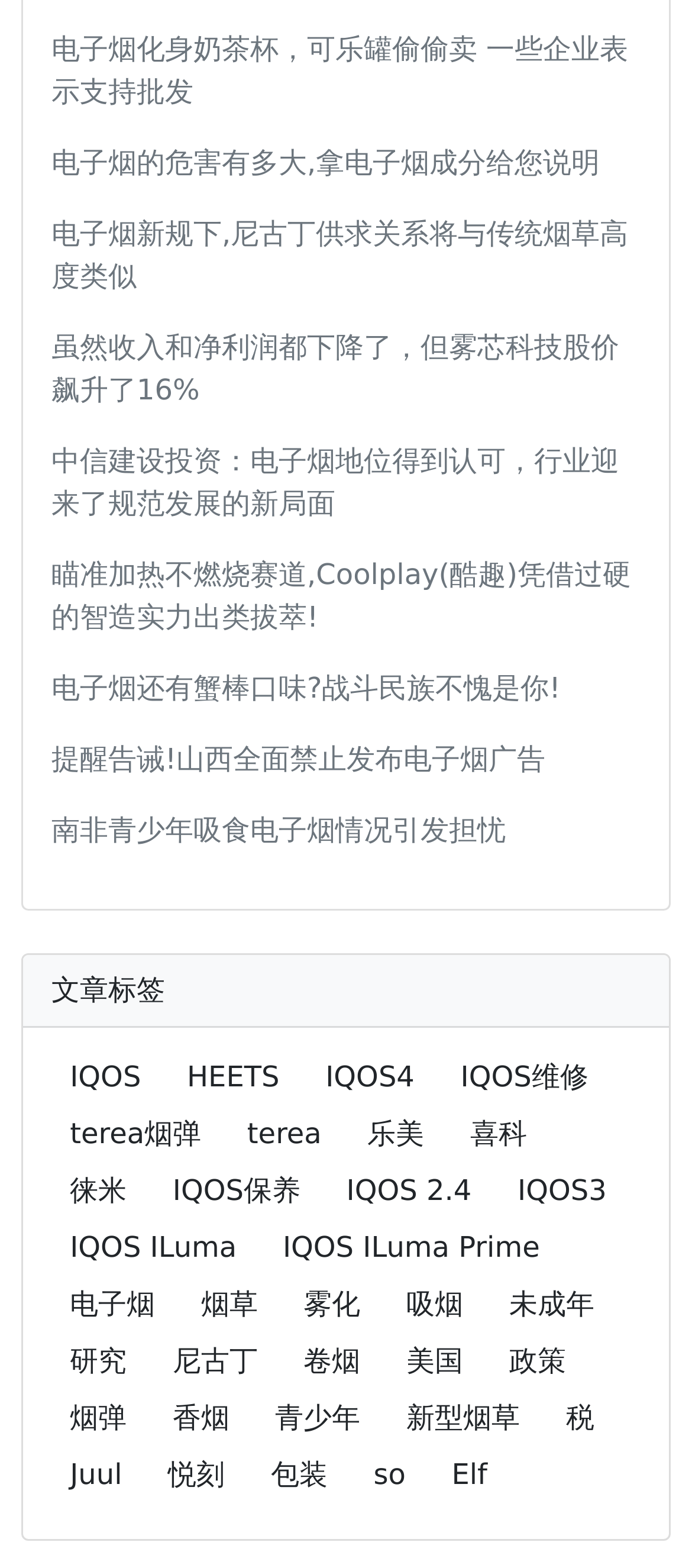Locate the bounding box coordinates of the element to click to perform the following action: 'Check the news about Juul'. The coordinates should be given as four float values between 0 and 1, in the form of [left, top, right, bottom].

[0.074, 0.927, 0.203, 0.954]